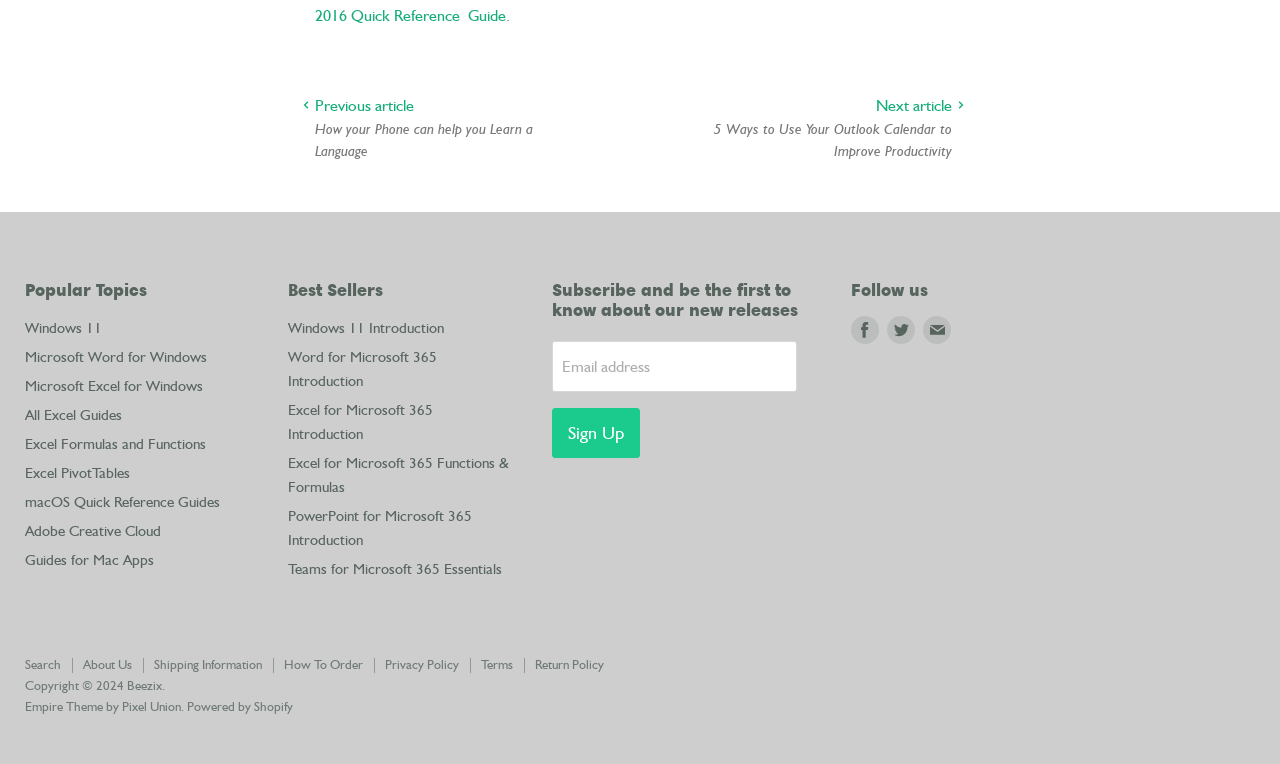Determine the bounding box coordinates of the element's region needed to click to follow the instruction: "Search for Windows 11". Provide these coordinates as four float numbers between 0 and 1, formatted as [left, top, right, bottom].

[0.02, 0.417, 0.08, 0.442]